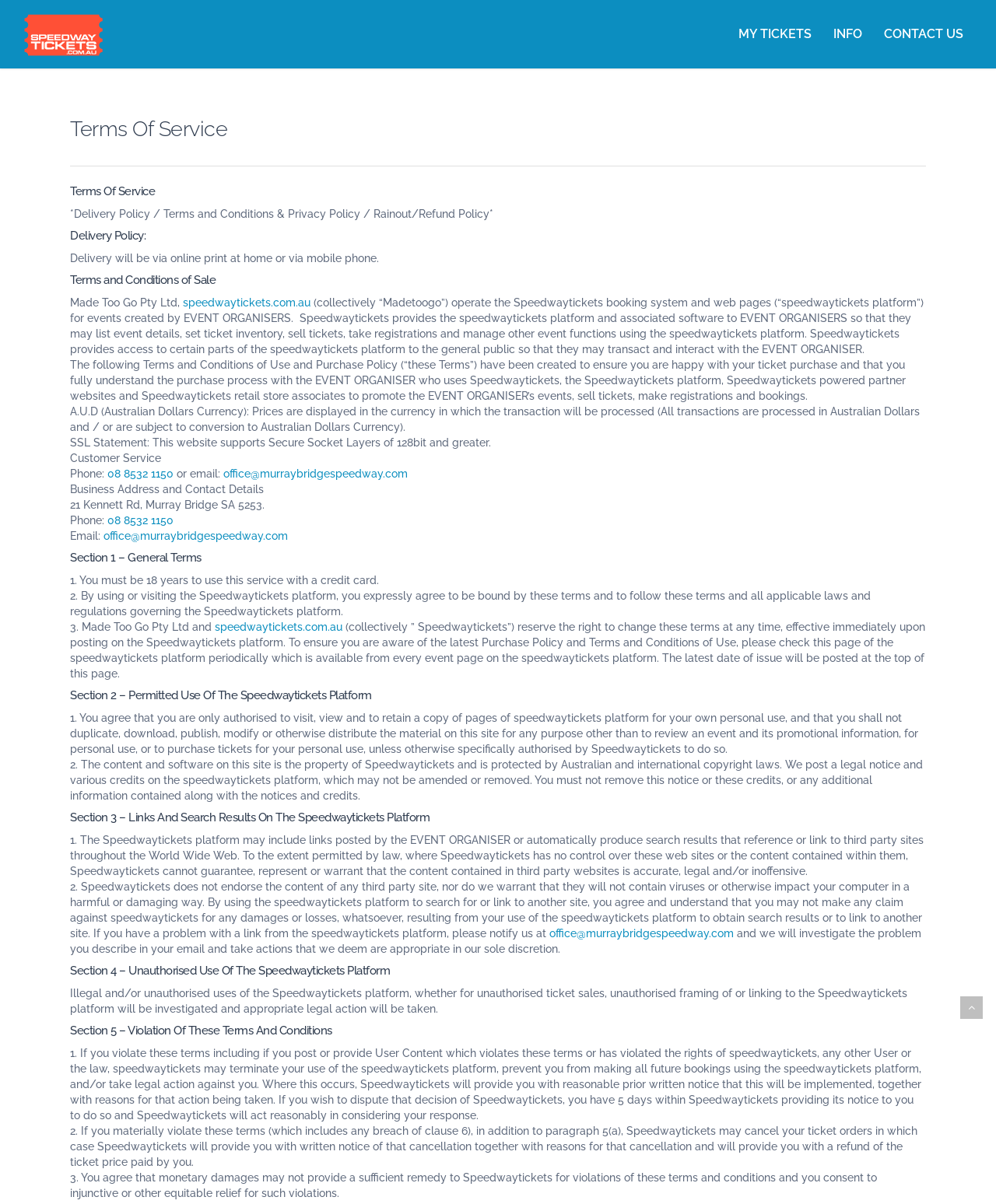Pinpoint the bounding box coordinates of the element you need to click to execute the following instruction: "Contact us". The bounding box should be represented by four float numbers between 0 and 1, in the format [left, top, right, bottom].

[0.877, 0.01, 0.977, 0.057]